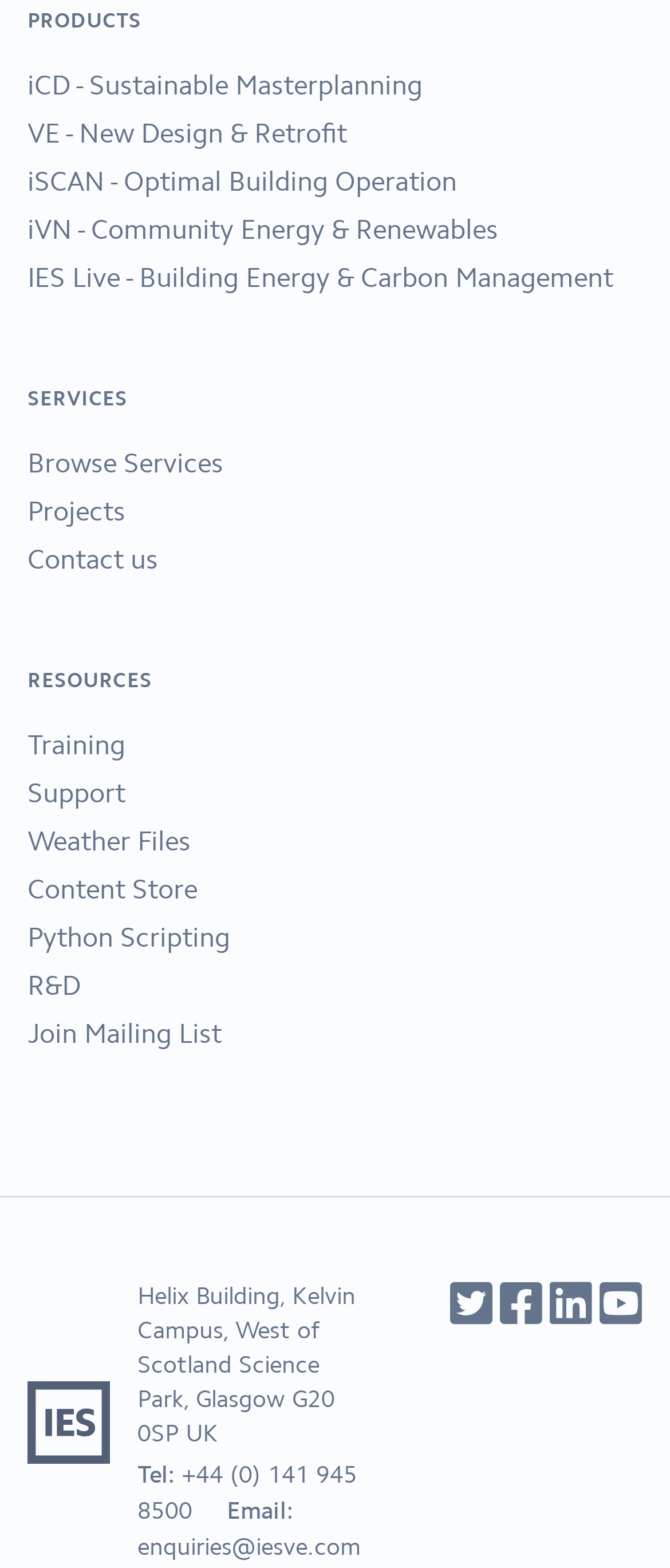Based on the image, give a detailed response to the question: What is the last link under the 'RESOURCES' heading?

I looked at the links under the 'RESOURCES' heading and found that the last link is 'R&D'. This is because it has the largest y1 coordinate among all the links under the 'RESOURCES' heading.